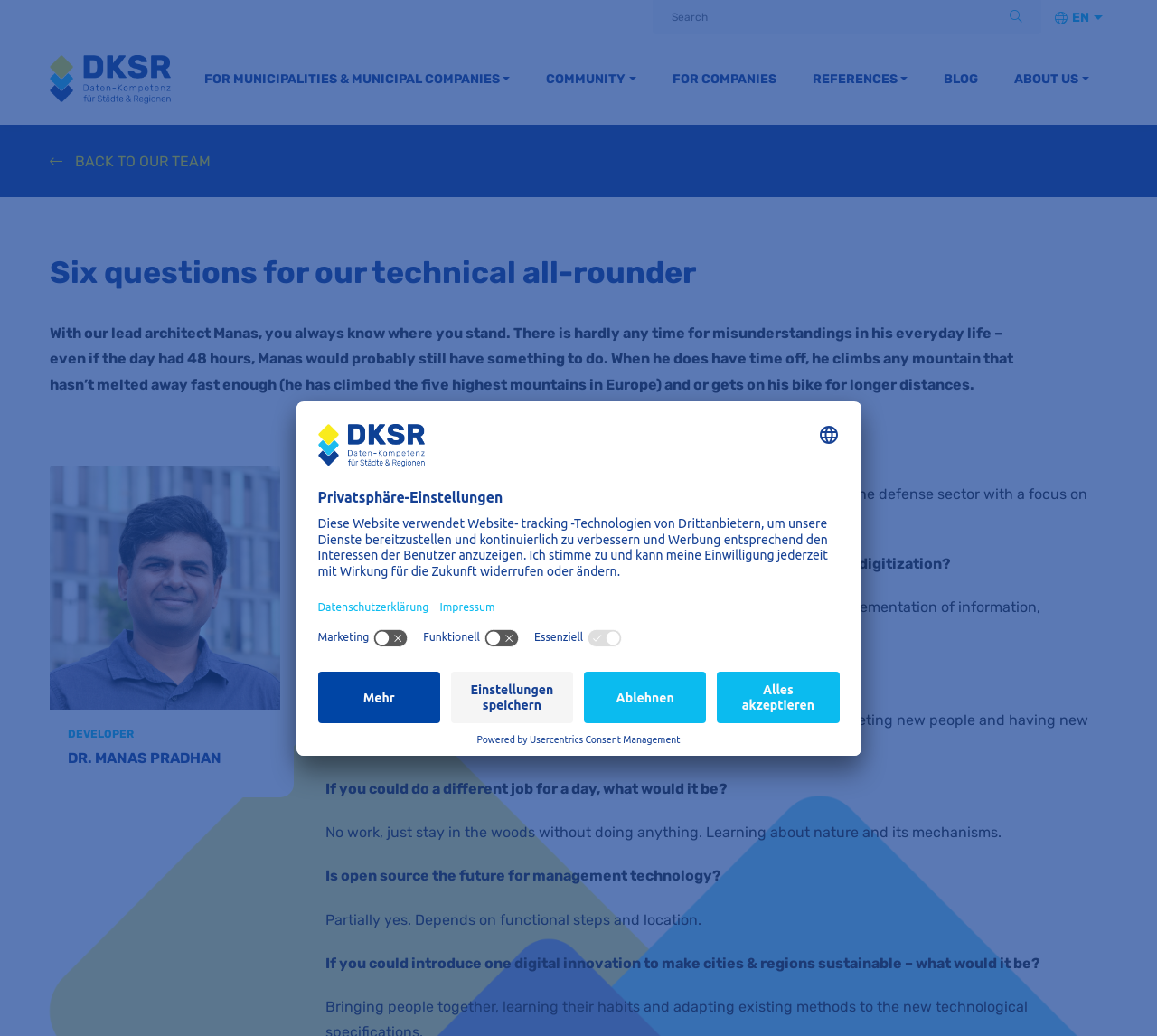Given the description of a UI element: "For municipalities & municipal companies", identify the bounding box coordinates of the matching element in the webpage screenshot.

[0.161, 0.033, 0.456, 0.121]